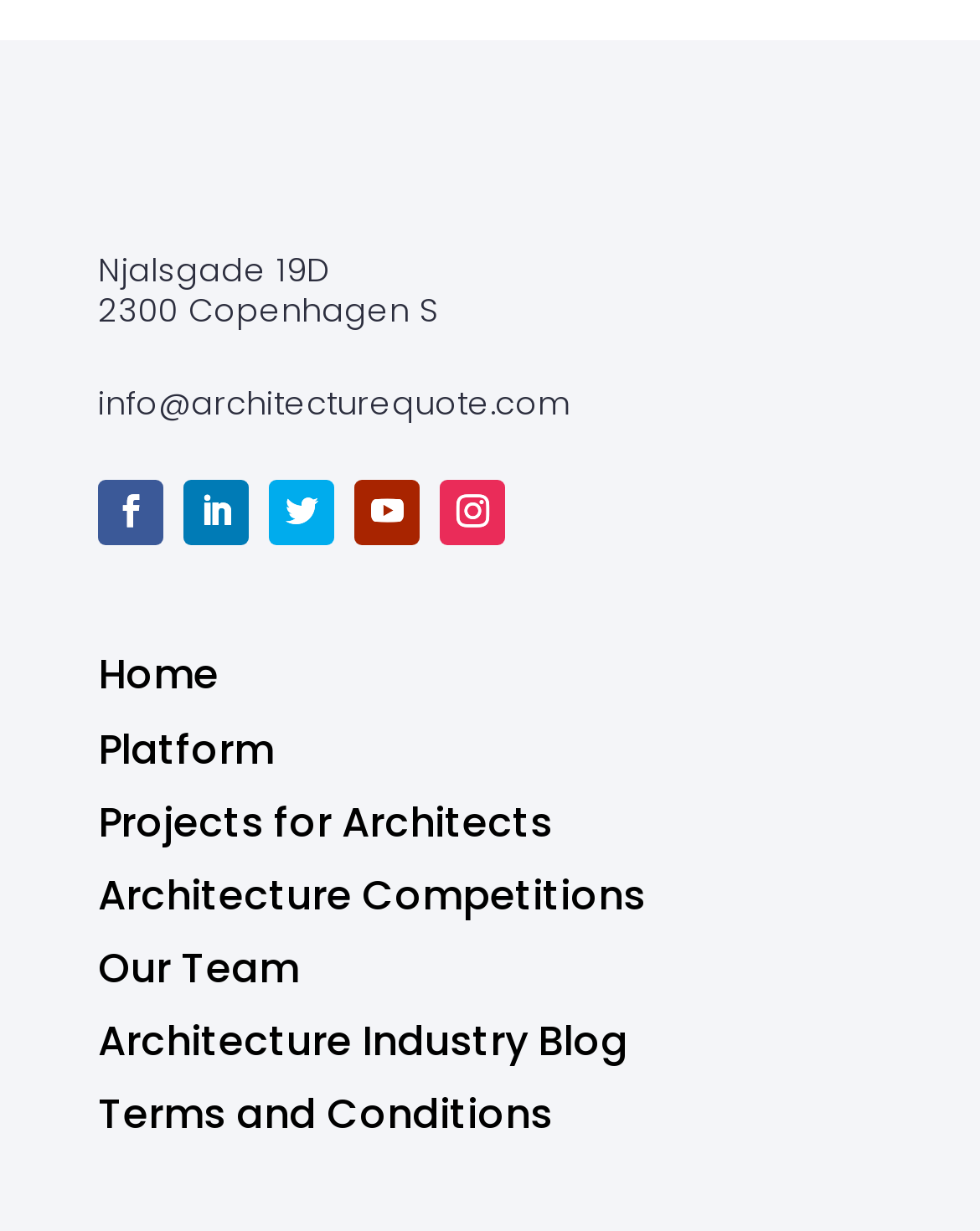What is the address of the company?
Using the visual information, respond with a single word or phrase.

Njalsgade 19D, 2300 Copenhagen S